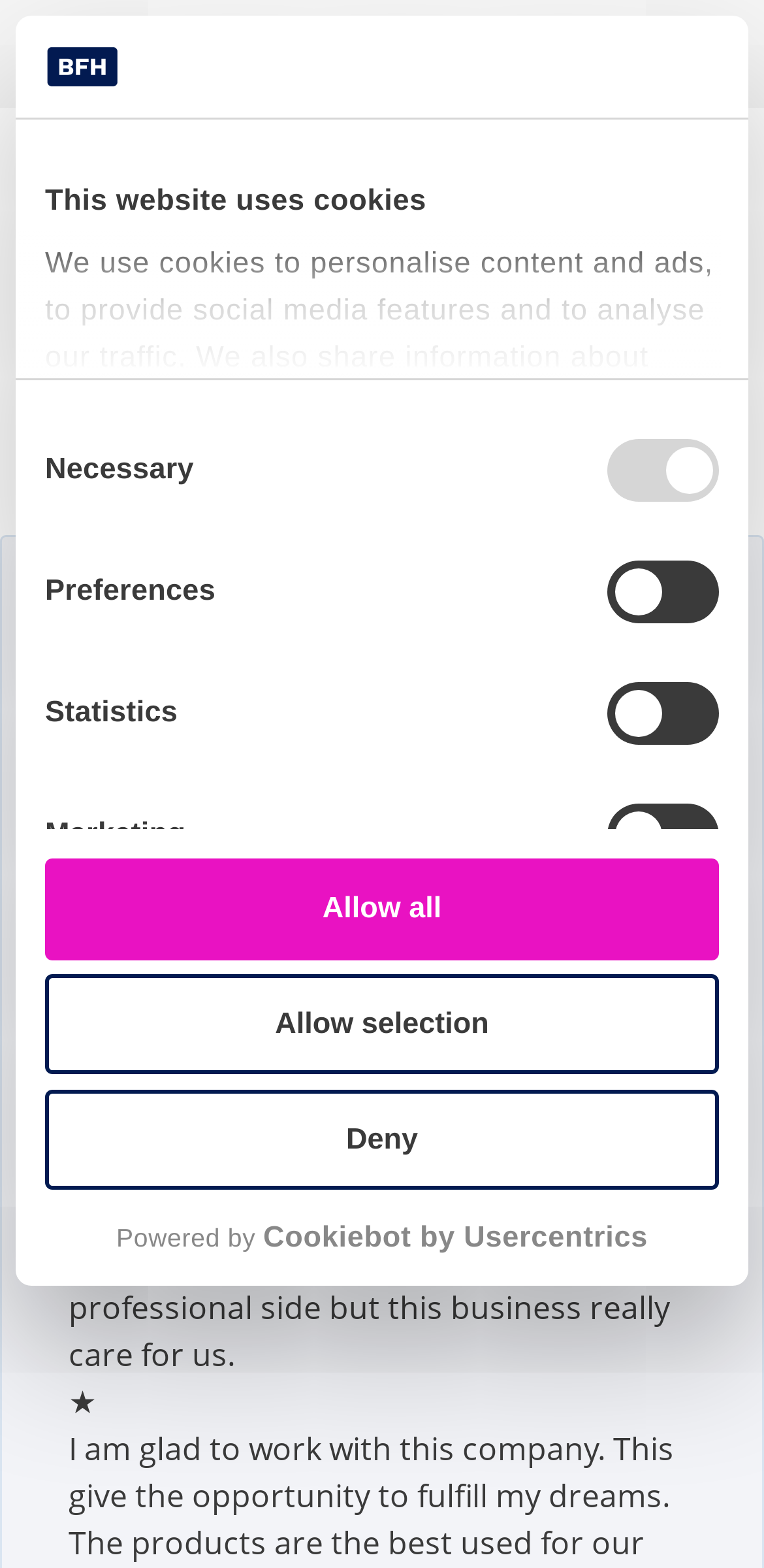Please identify the bounding box coordinates of the element that needs to be clicked to perform the following instruction: "Click the logo".

[0.059, 0.029, 0.157, 0.057]